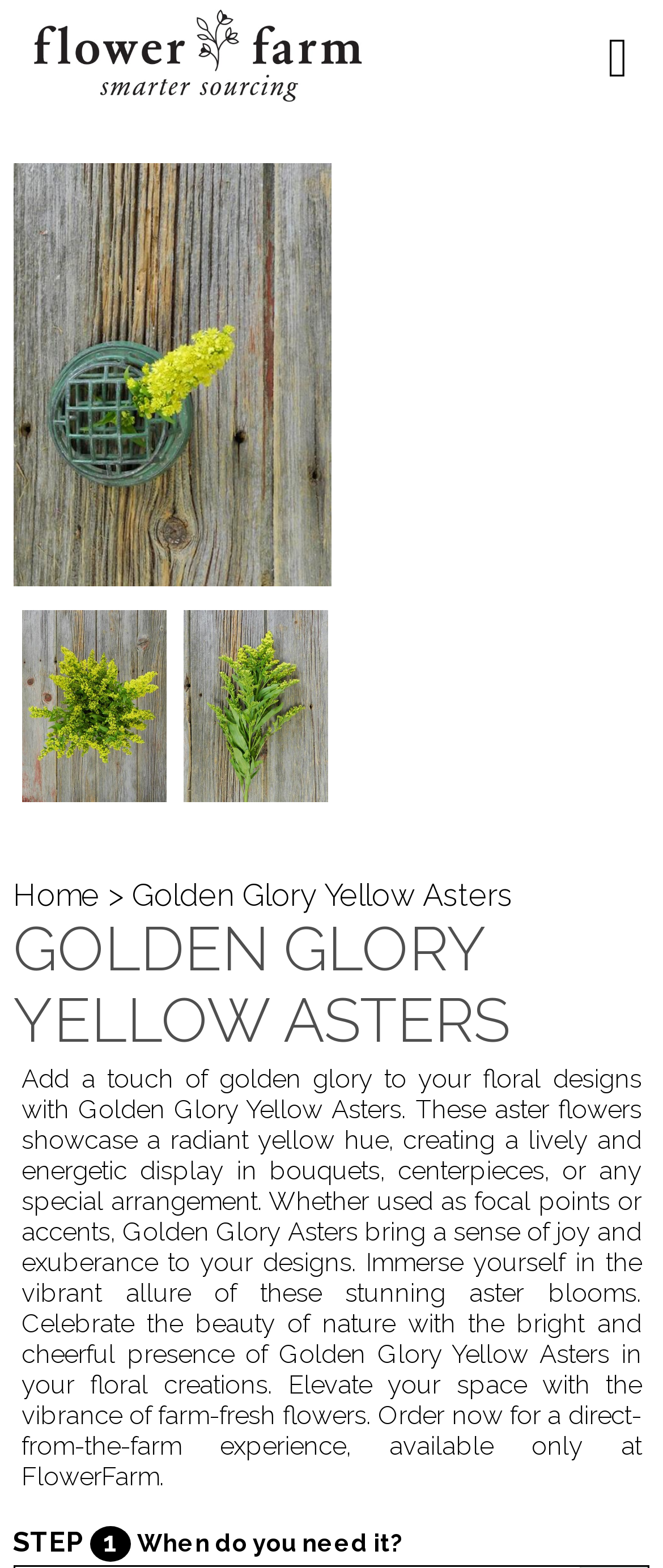Determine the bounding box coordinates for the UI element with the following description: "Home". The coordinates should be four float numbers between 0 and 1, represented as [left, top, right, bottom].

[0.02, 0.56, 0.151, 0.583]